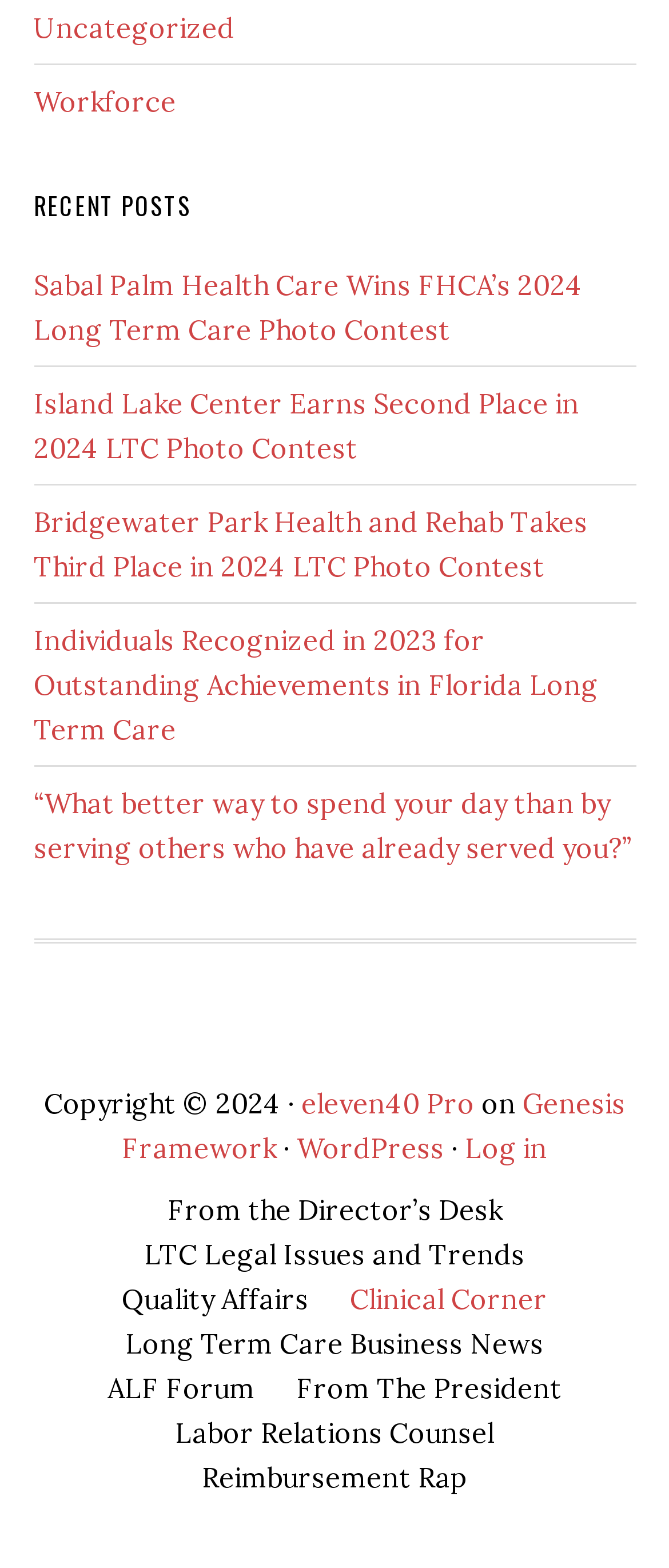Determine the bounding box coordinates for the area that needs to be clicked to fulfill this task: "Select insurance claim". The coordinates must be given as four float numbers between 0 and 1, i.e., [left, top, right, bottom].

None